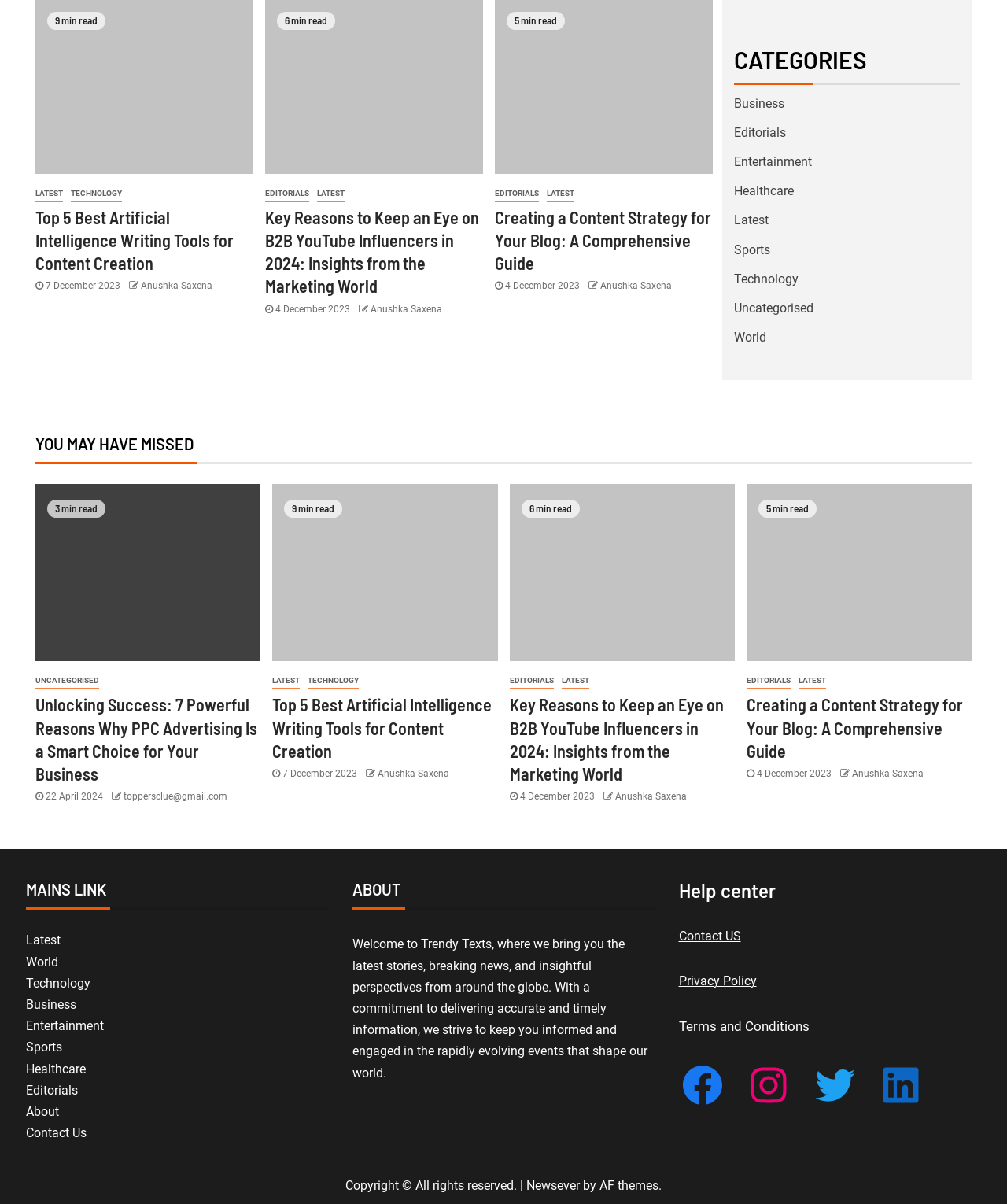Who is the author of the article 'Key Reasons to Keep an Eye on B2B YouTube Influencers in 2024: Insights from the Marketing World'?
Provide an in-depth answer to the question, covering all aspects.

I found the article 'Key Reasons to Keep an Eye on B2B YouTube Influencers in 2024: Insights from the Marketing World' in the webpage, and it has a link 'Anushka Saxena' next to it, which indicates the author of the article.